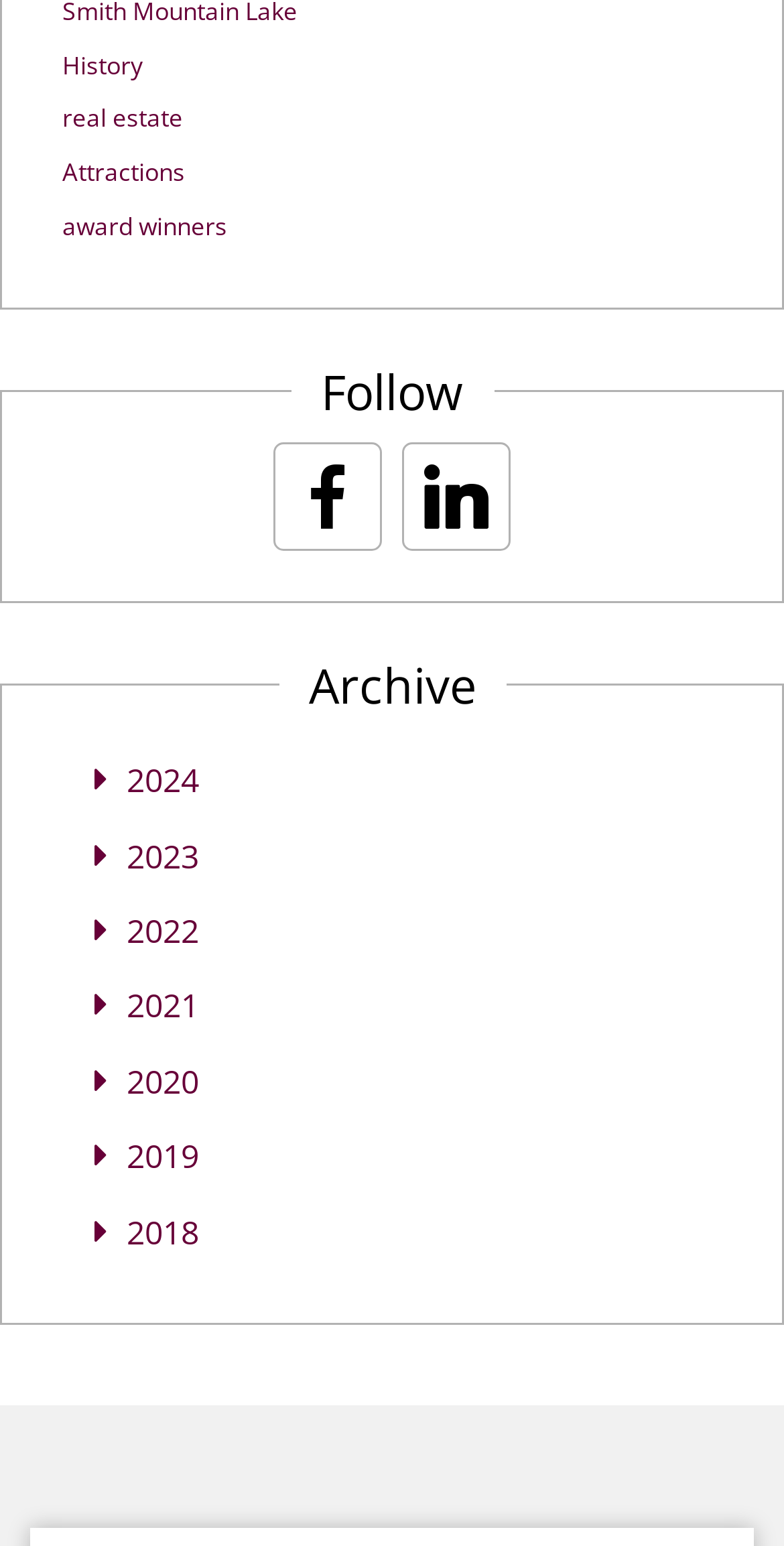Please determine the bounding box coordinates of the clickable area required to carry out the following instruction: "View 2024 archive". The coordinates must be four float numbers between 0 and 1, represented as [left, top, right, bottom].

[0.162, 0.491, 0.254, 0.519]